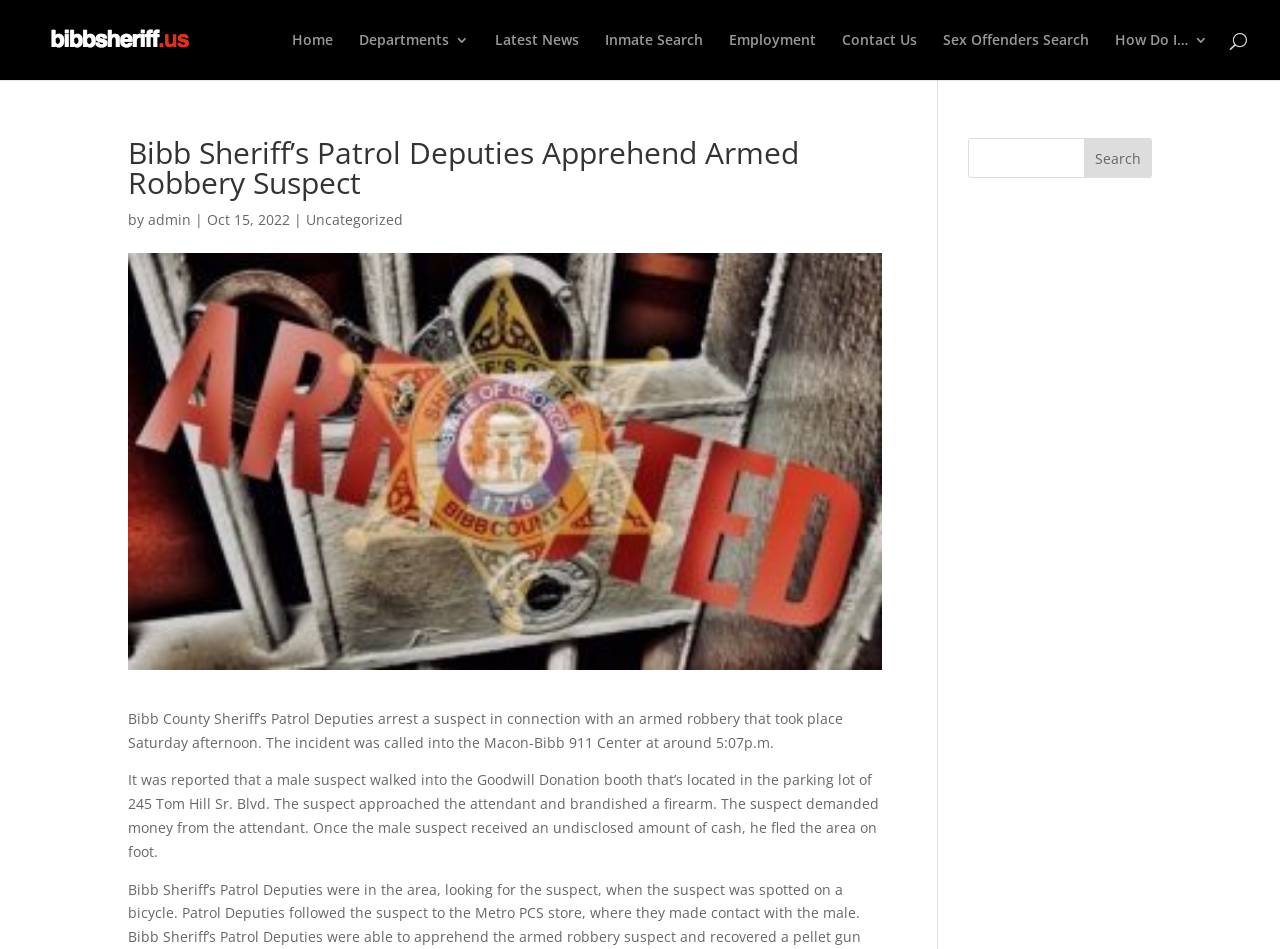Can you pinpoint the bounding box coordinates for the clickable element required for this instruction: "search for something"? The coordinates should be four float numbers between 0 and 1, i.e., [left, top, right, bottom].

[0.756, 0.145, 0.9, 0.188]